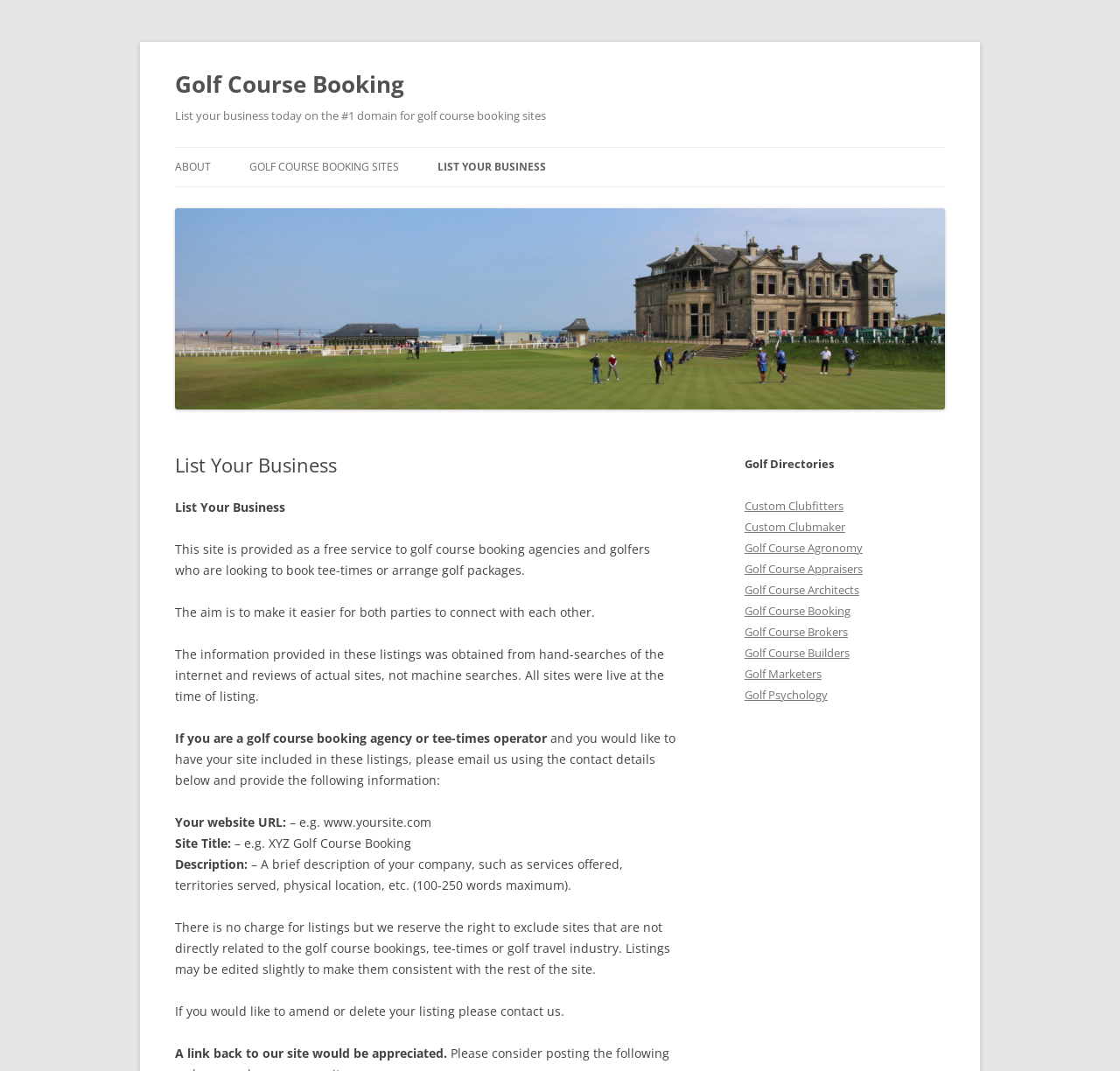What type of businesses are listed on this website? Observe the screenshot and provide a one-word or short phrase answer.

Golf course booking agencies